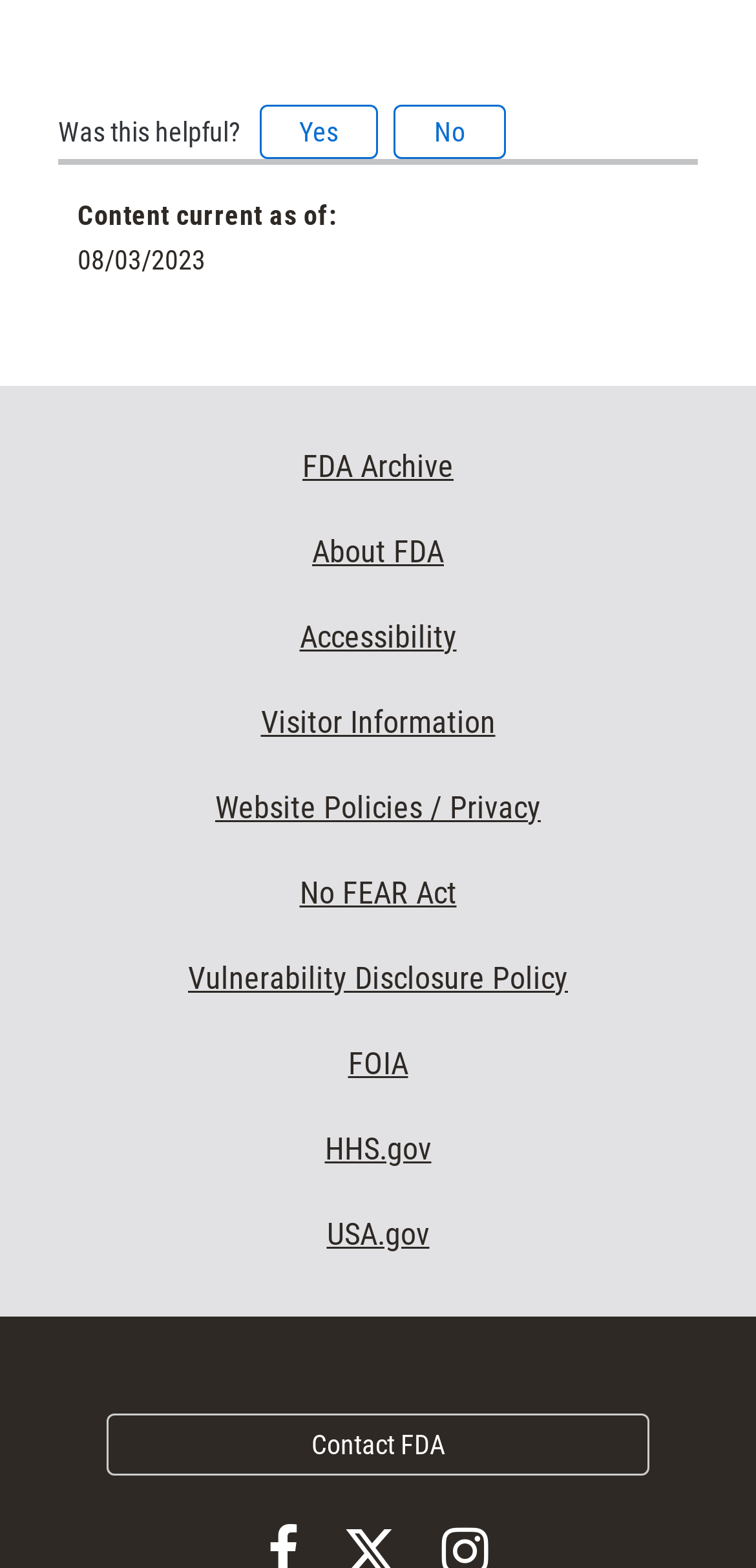Determine the bounding box coordinates for the area that should be clicked to carry out the following instruction: "Click the 'No' button".

[0.521, 0.067, 0.668, 0.101]